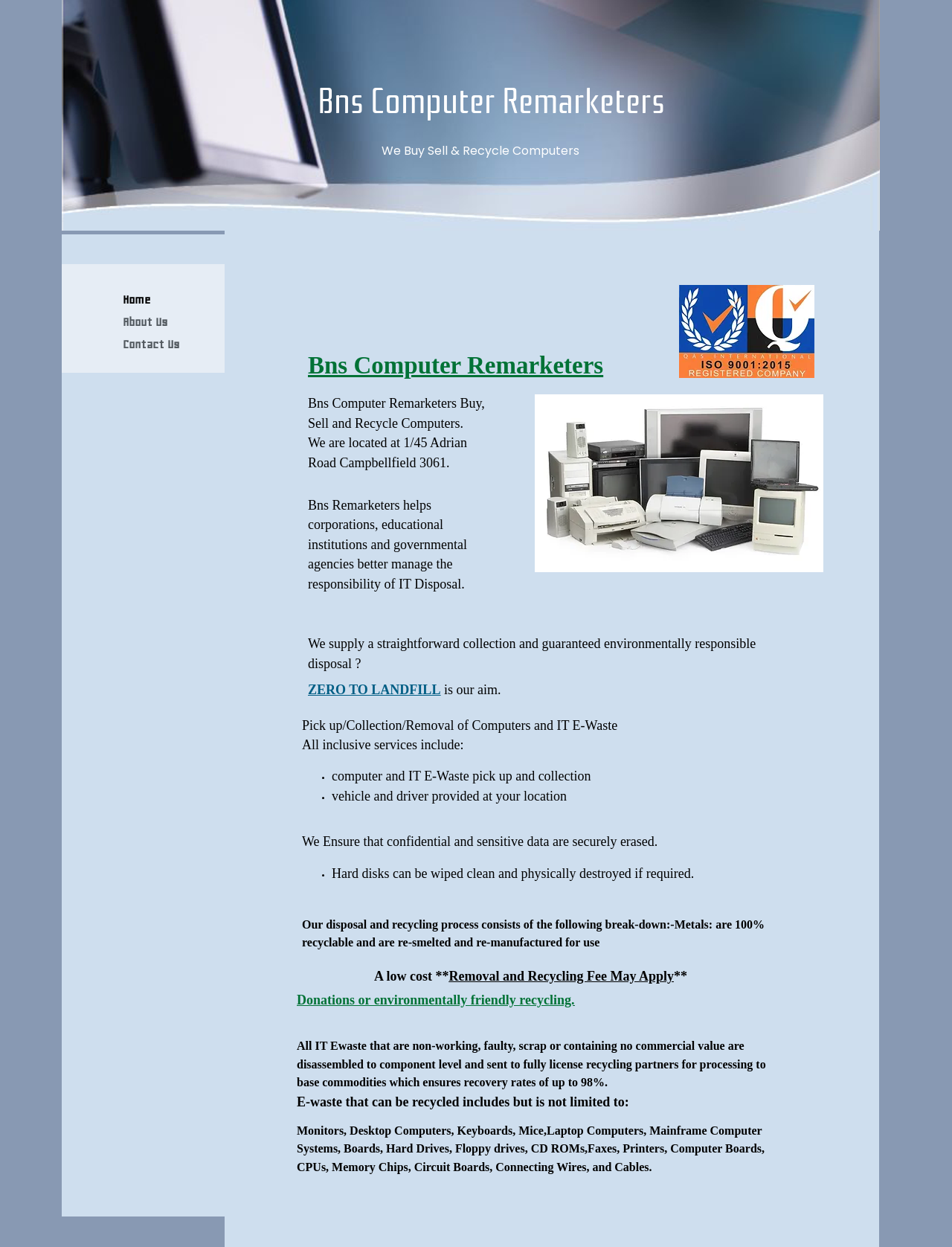What is the aim of the company?
Using the visual information from the image, give a one-word or short-phrase answer.

ZERO TO LANDFILL